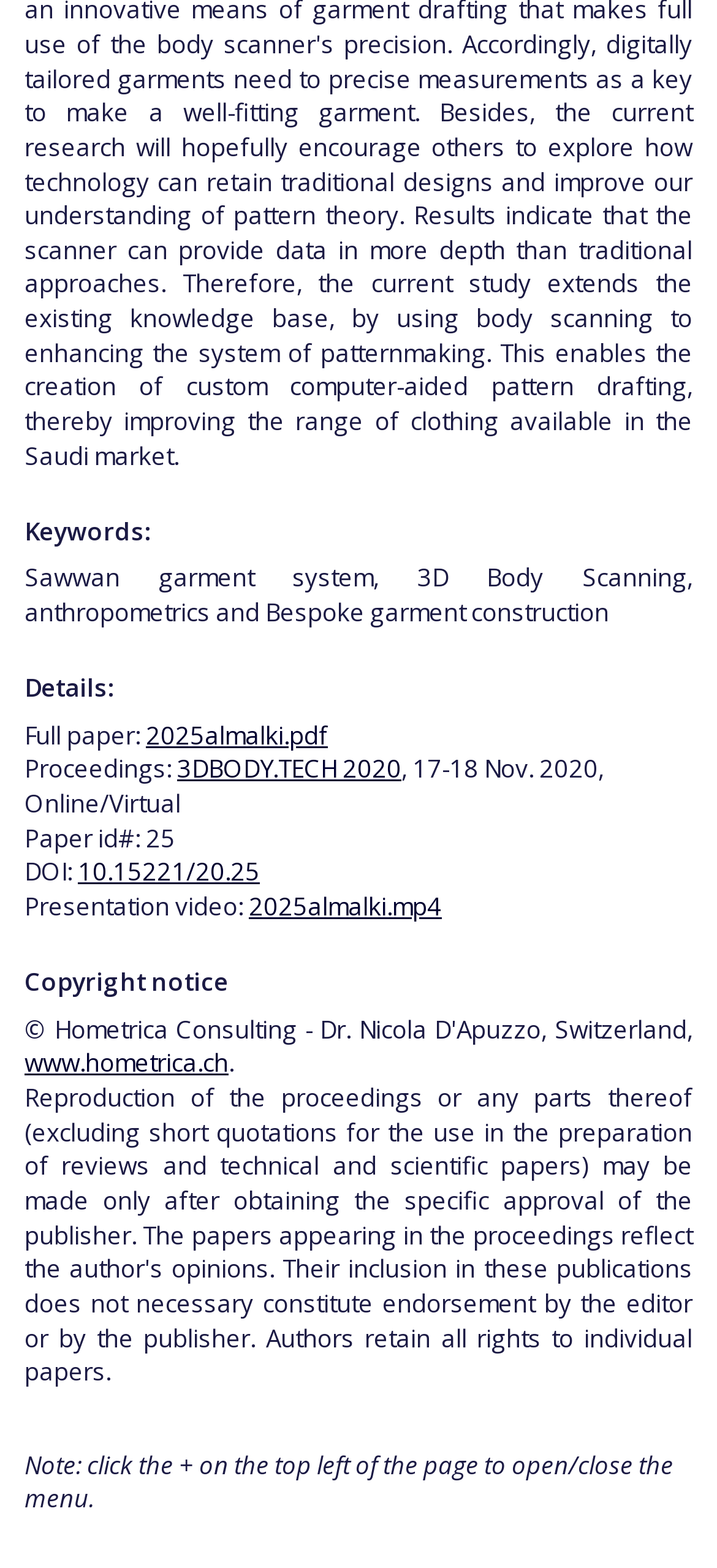Based on the image, give a detailed response to the question: Where was the conference held?

The location of the conference can be found in the seventh StaticText element, which contains the text ', 17-18 Nov. 2020, Online/Virtual'.